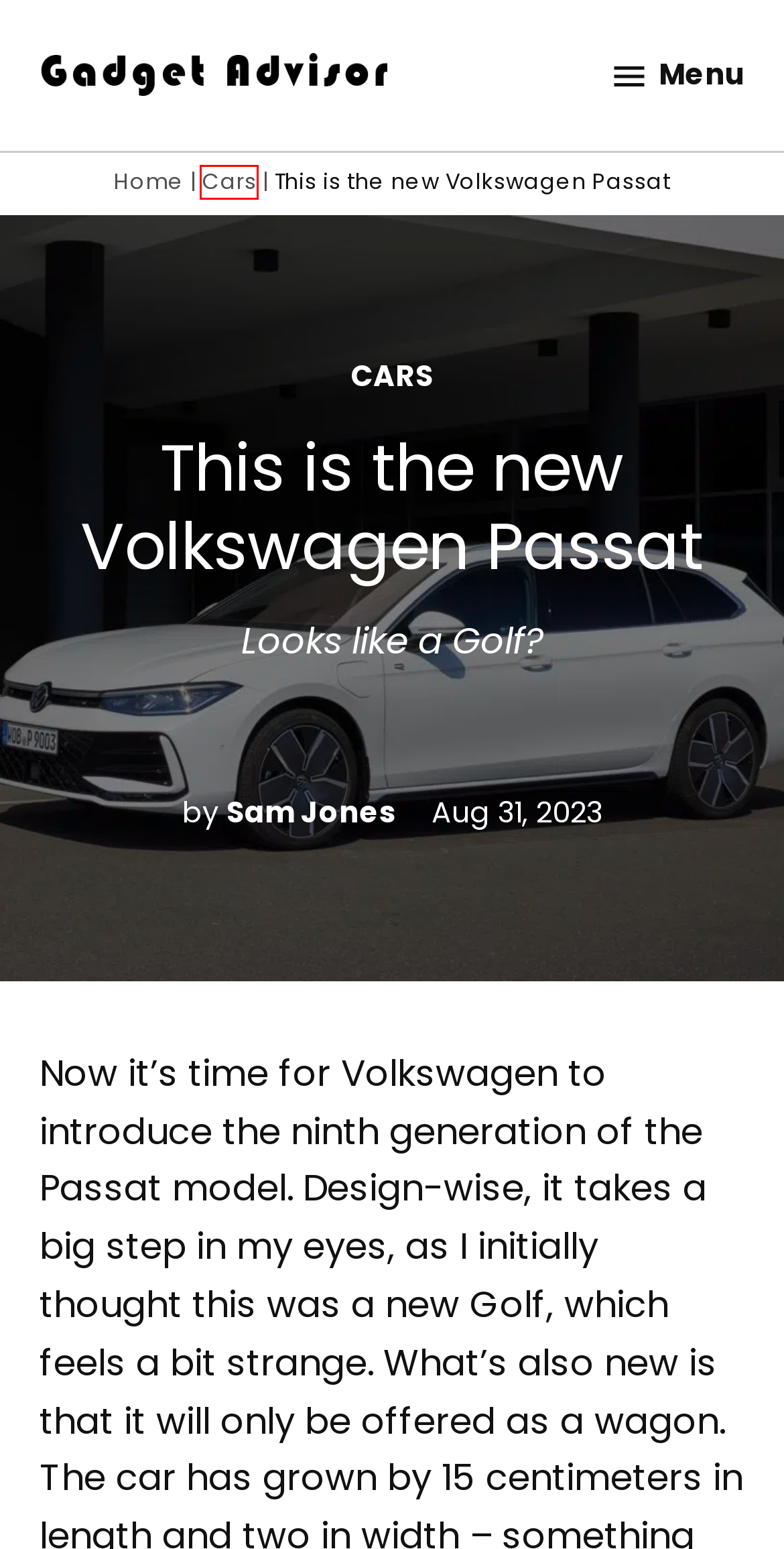Review the screenshot of a webpage containing a red bounding box around an element. Select the description that best matches the new webpage after clicking the highlighted element. The options are:
A. Gadget Advisor - The latest in gadgets, gaming, phones and tech
B. Mobile Apps - Gadget Advisor
C. Cars - Gadget Advisor
D. Sam Jones, Author at Gadget Advisor
E. Two new plug-in hybrid versions of the Porsche Panamera - Gadget Advisor
F. Geeky - Gadget Advisor
G. Volkswagen - Gadget Advisor
H. Leo Beamers, Author at Gadget Advisor

C